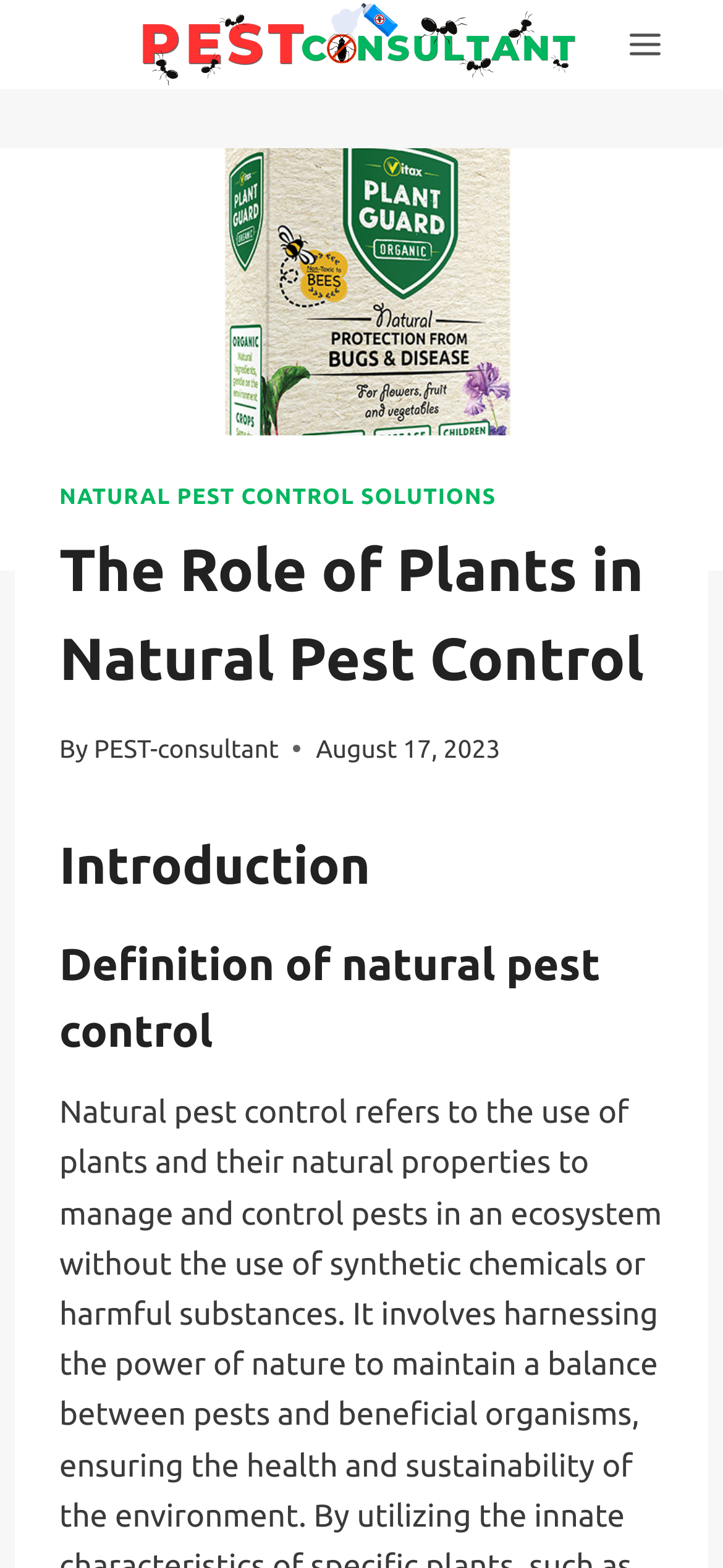Determine the bounding box for the UI element described here: "Toggle Menu".

[0.844, 0.01, 0.938, 0.047]